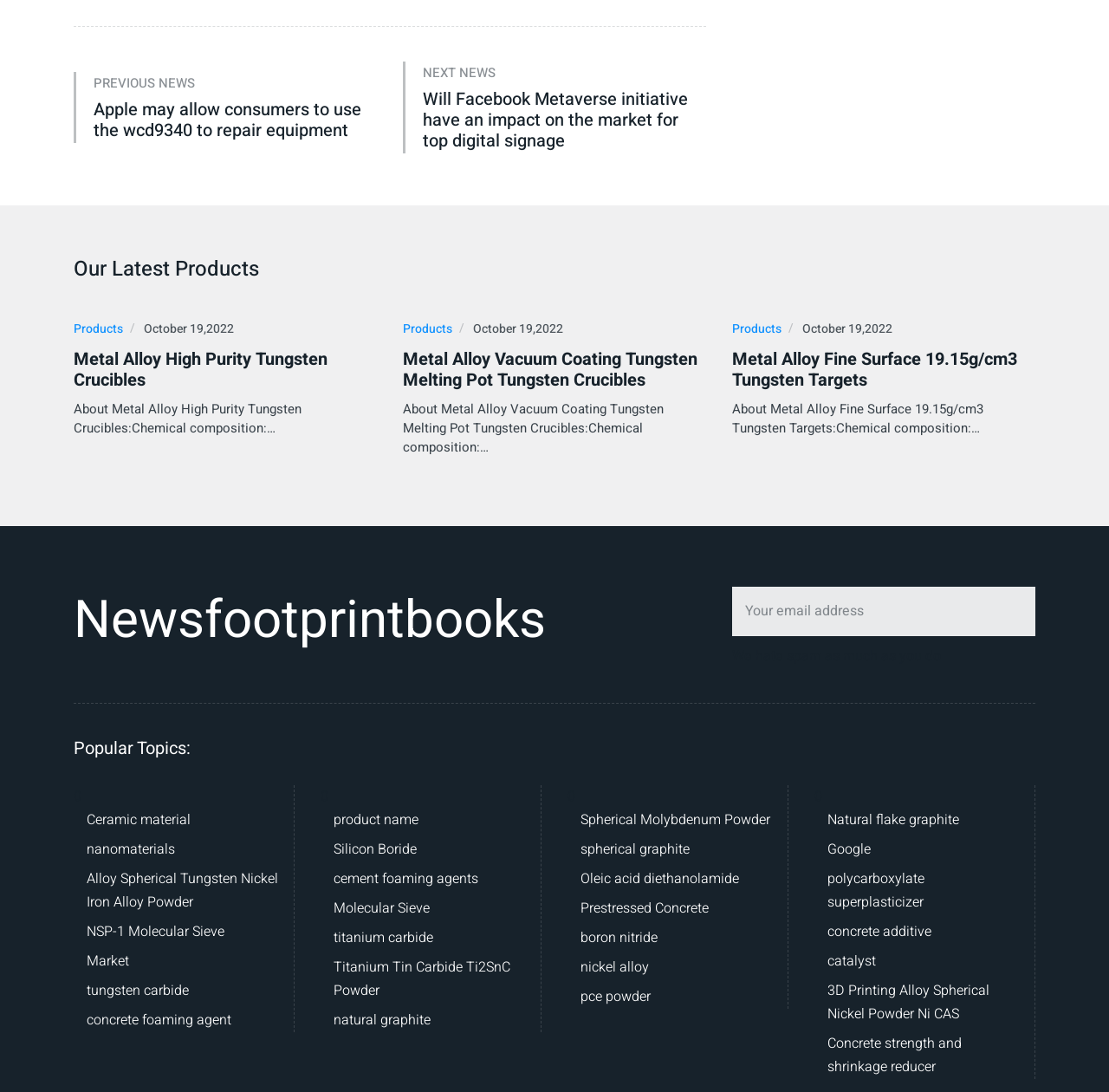Determine the coordinates of the bounding box for the clickable area needed to execute this instruction: "Click on 'Ceramic material'".

[0.078, 0.74, 0.172, 0.762]